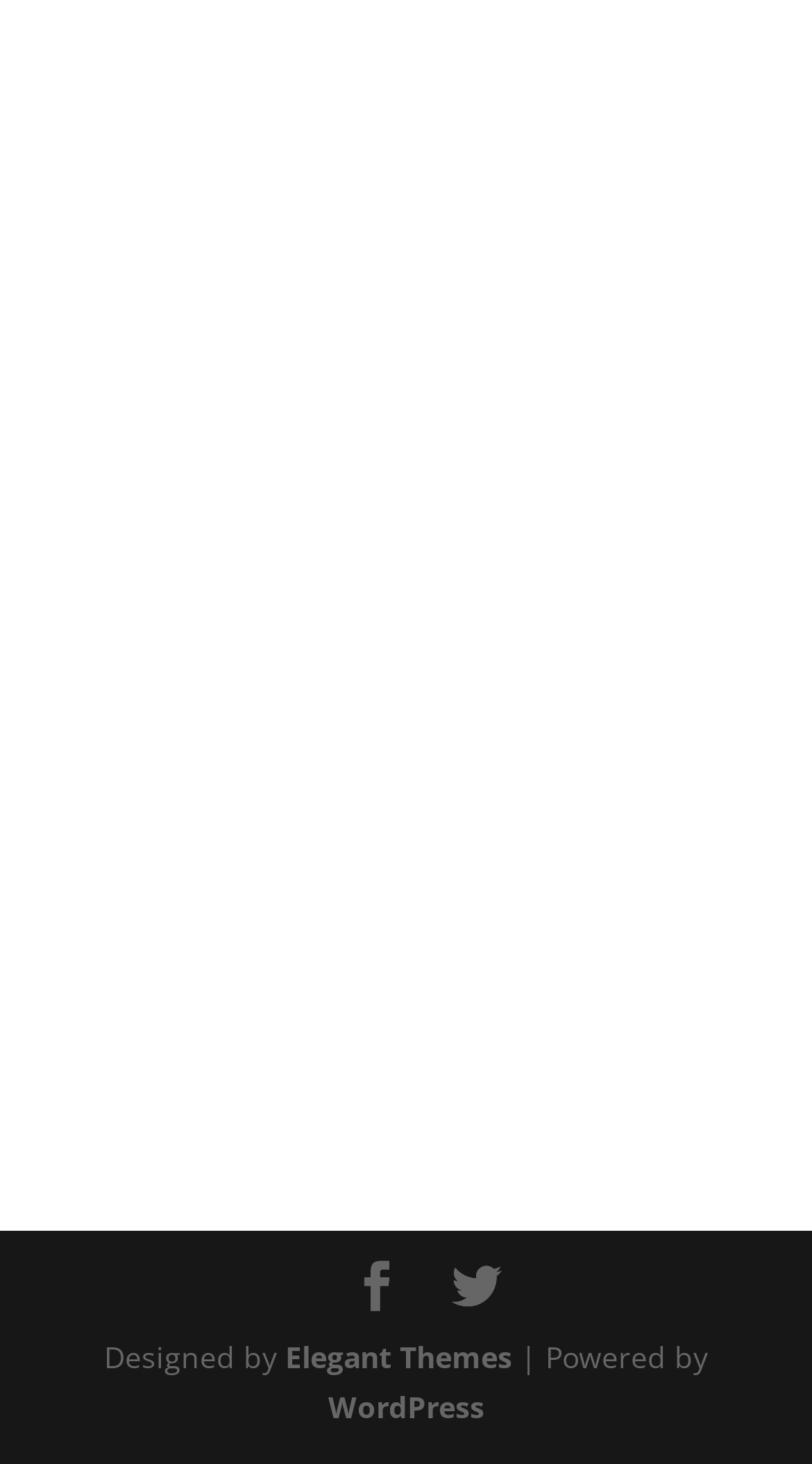Please identify the bounding box coordinates of the element I should click to complete this instruction: 'Search for something'. The coordinates should be given as four float numbers between 0 and 1, like this: [left, top, right, bottom].

None